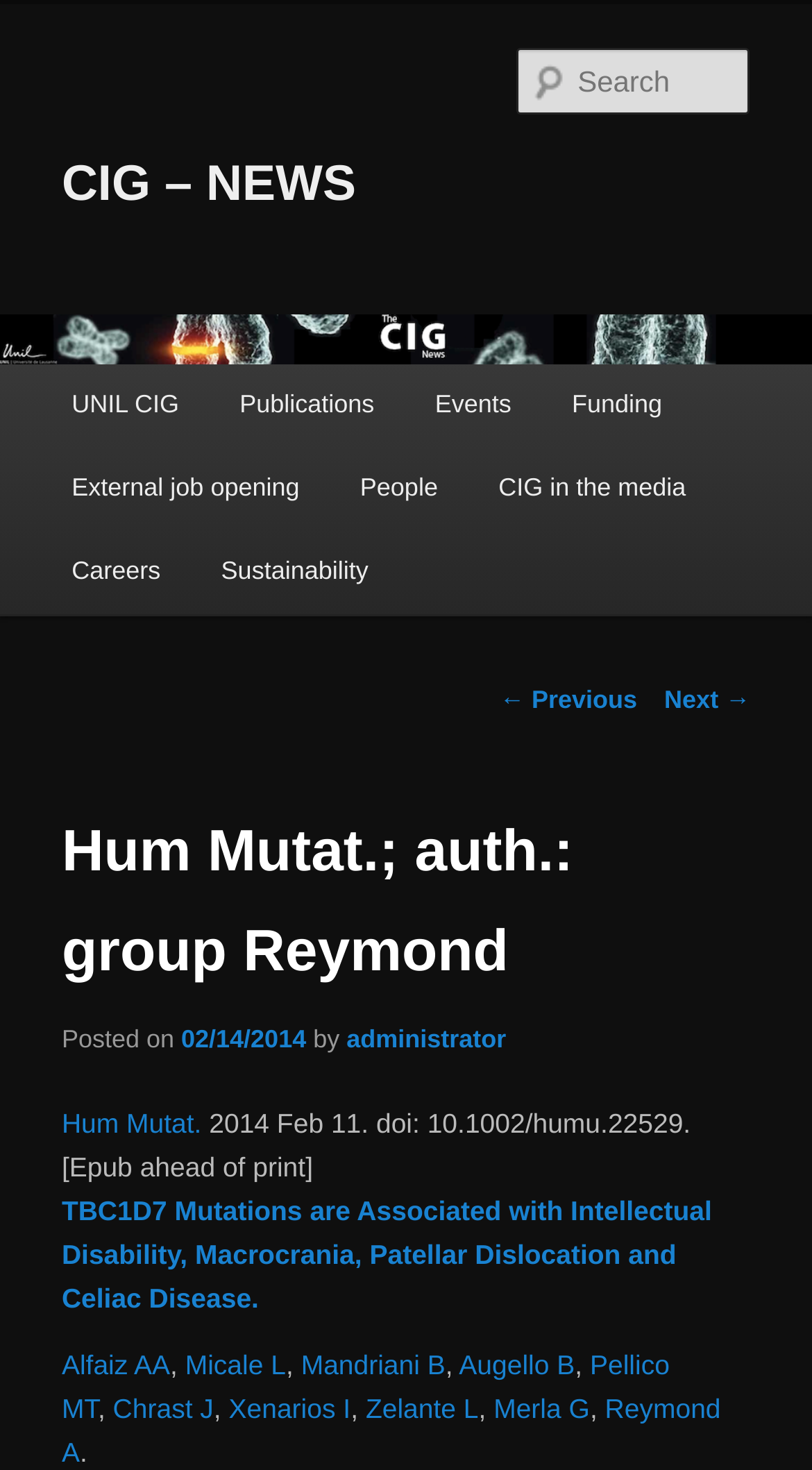Explain the webpage in detail.

The webpage is a news article page from the CIG (Computational and Integrative Genomics) website. At the top, there is a heading "CIG – NEWS" with a link to the same title. Below it, there is a search box labeled "Search" on the right side. 

On the left side, there is a main menu with links to various sections, including "UNIL CIG", "Publications", "Events", "Funding", "External job opening", "People", "CIG in the media", "Careers", and "Sustainability". 

The main content of the page is an article titled "TBC1D7 Mutations are Associated with Intellectual Disability, Macrocrania, Patellar Dislocation and Celiac Disease." The article has a heading with the same title, followed by the authors' names, including Alfaiz AA, Micale L, Mandriani B, Augello B, Pellico MT, Chrast J, Xenarios I, Zelante L, Merla G, and Reymond A. 

The article also has a publication date, "Posted on 02/14/2014", and a DOI number, "10.1002/humu.22529. [Epub ahead of print]". At the bottom of the page, there are links to navigate to the previous and next articles.